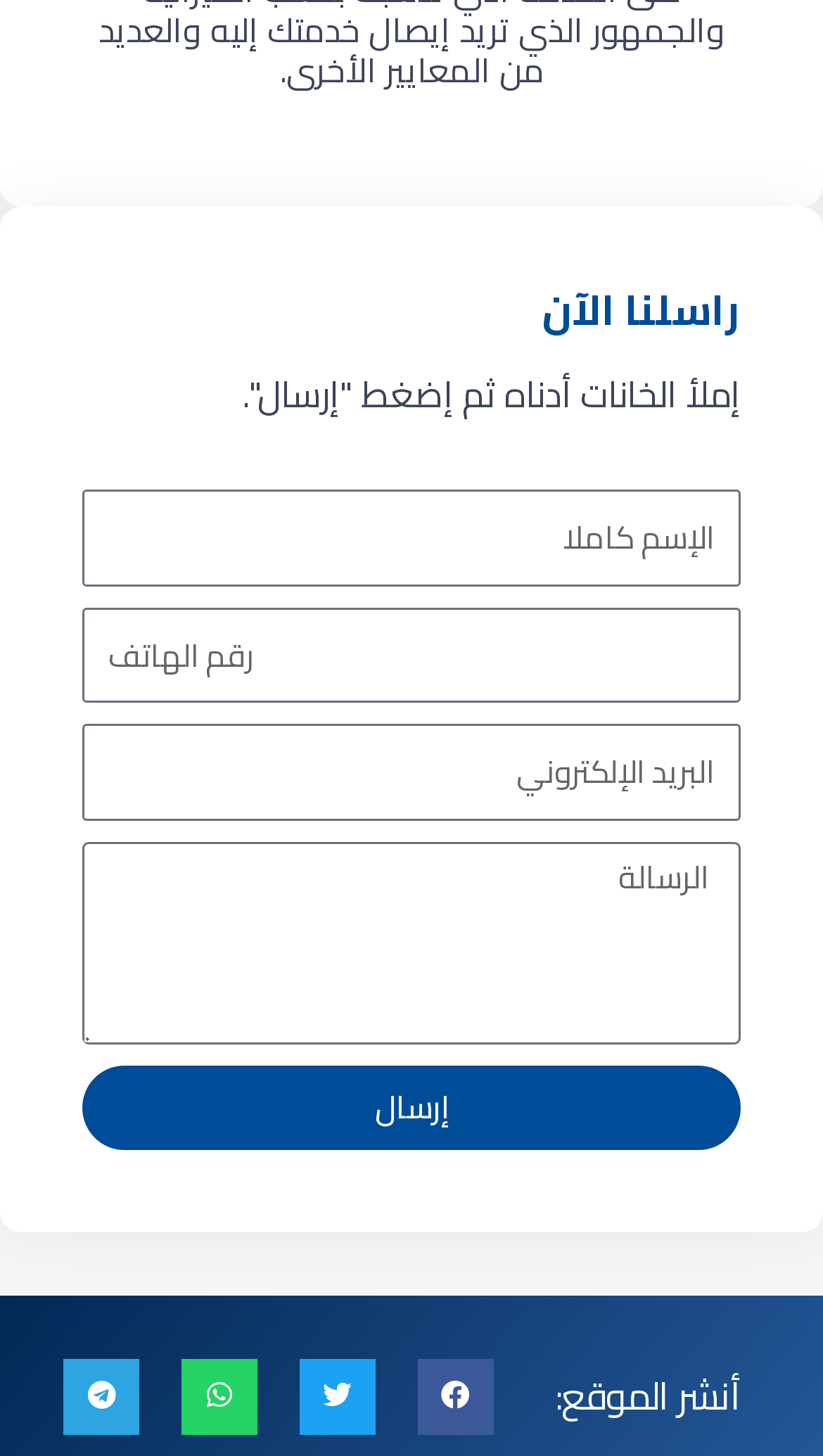Is the 'الرسالة' textbox required?
Answer the question with as much detail as possible.

The 'الرسالة' textbox has a 'required' attribute set to False, indicating that it is not a required field to fill in, unlike the other textboxes which have the 'required' attribute set to True.